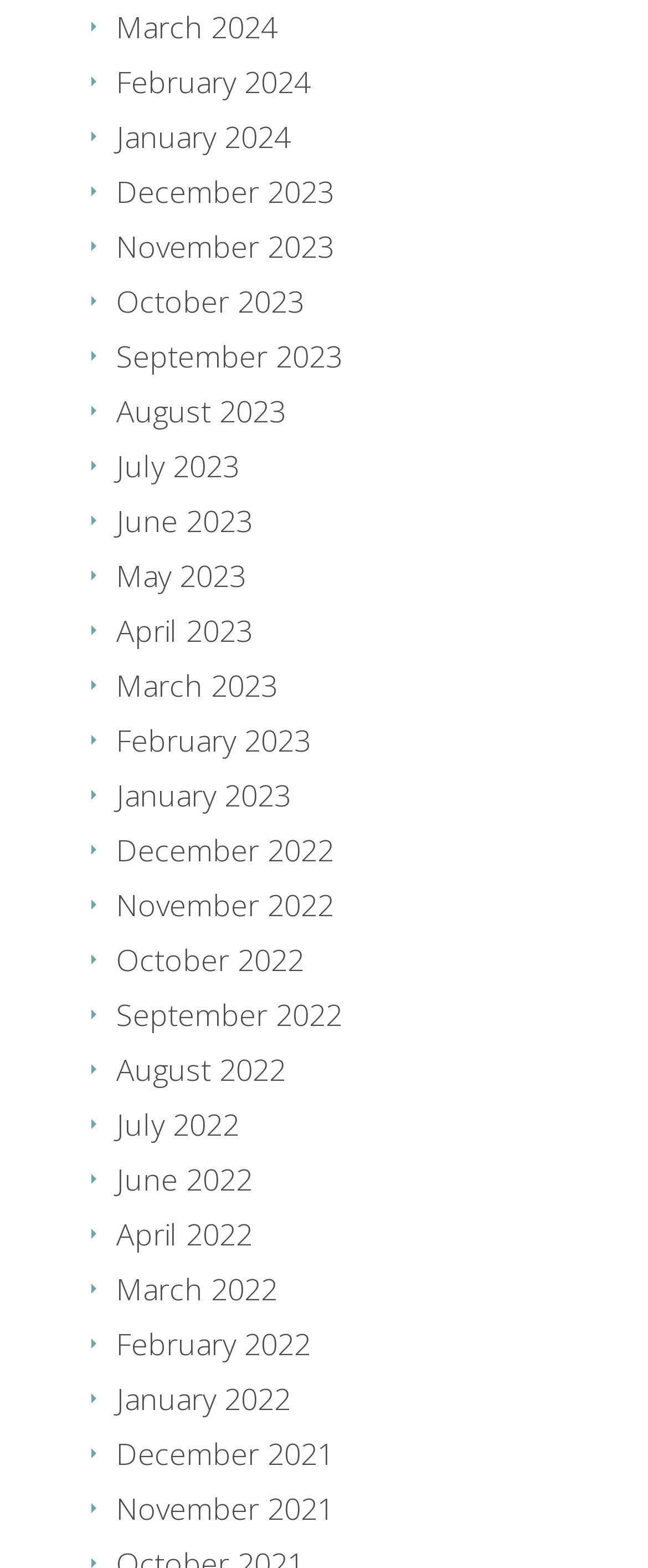Kindly provide the bounding box coordinates of the section you need to click on to fulfill the given instruction: "Access November 2021".

[0.179, 0.949, 0.515, 0.974]